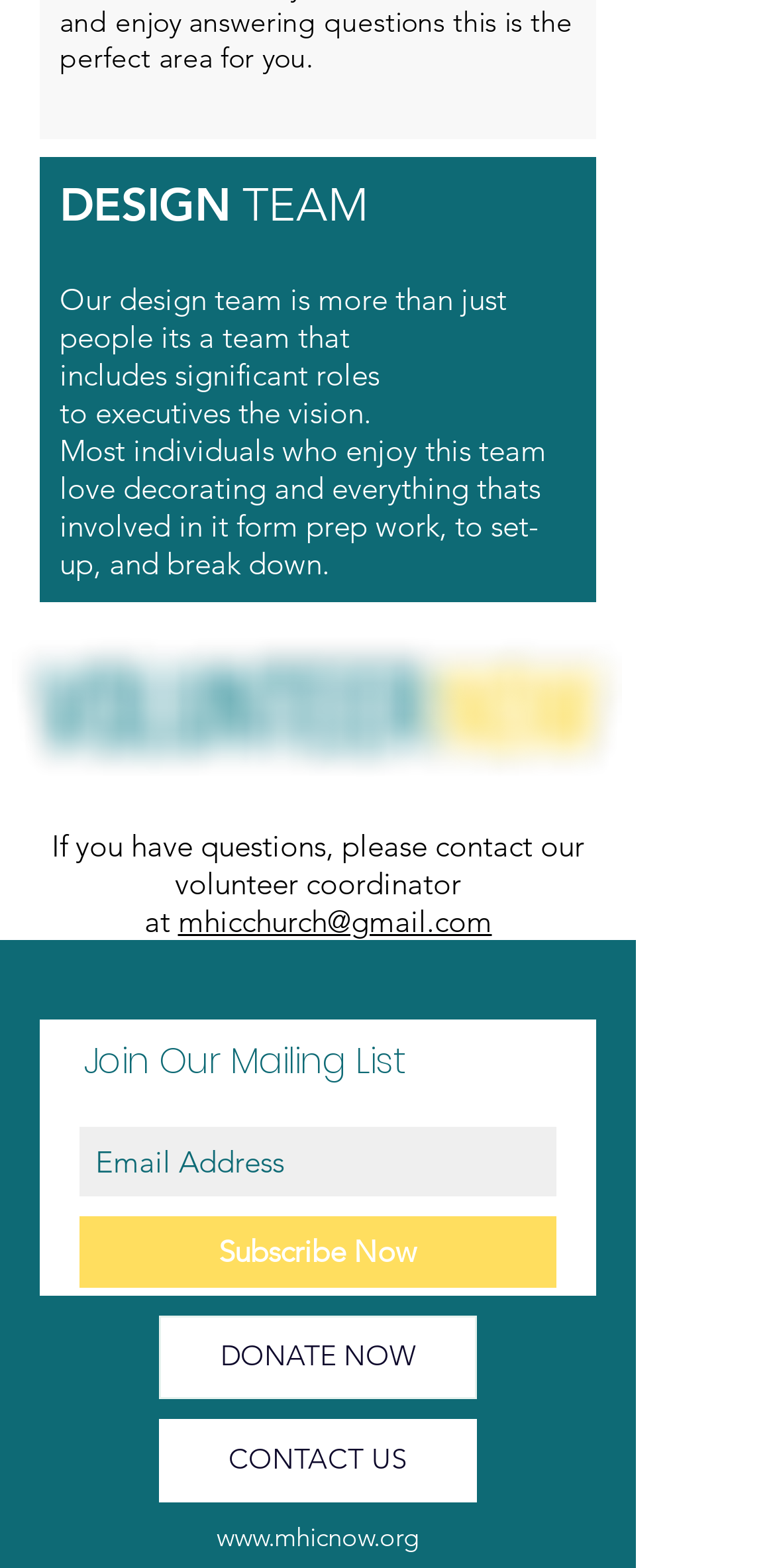Can you give a detailed response to the following question using the information from the image? What is the purpose of the 'Subscribe Now' button?

The 'Subscribe Now' button is part of the 'Slideshow' region, which includes a text box to enter an email address. This suggests that the purpose of the 'Subscribe Now' button is to join the mailing list by submitting your email address.